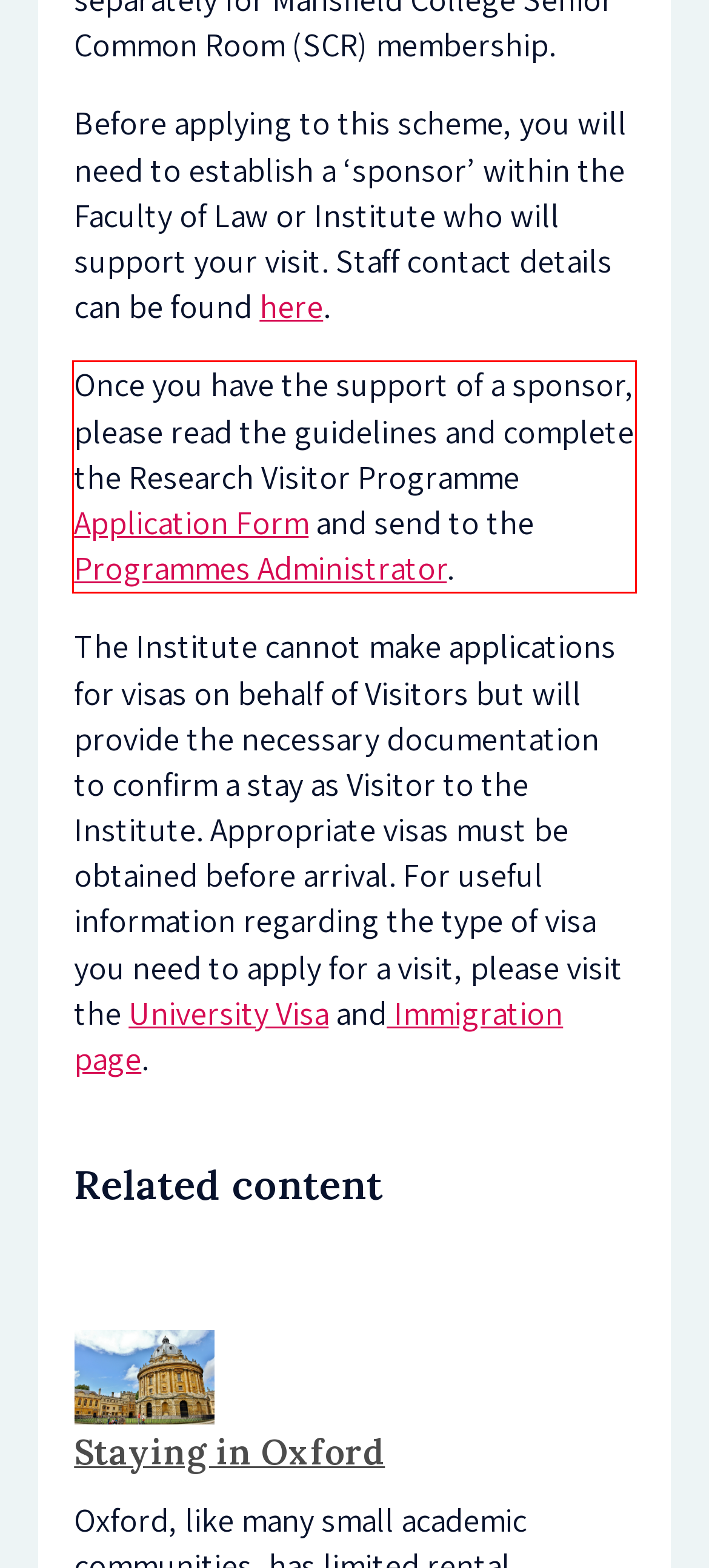Please perform OCR on the text within the red rectangle in the webpage screenshot and return the text content.

Once you have the support of a sponsor, please read the guidelines and complete the Research Visitor Programme Application Form and send to the Programmes Administrator.